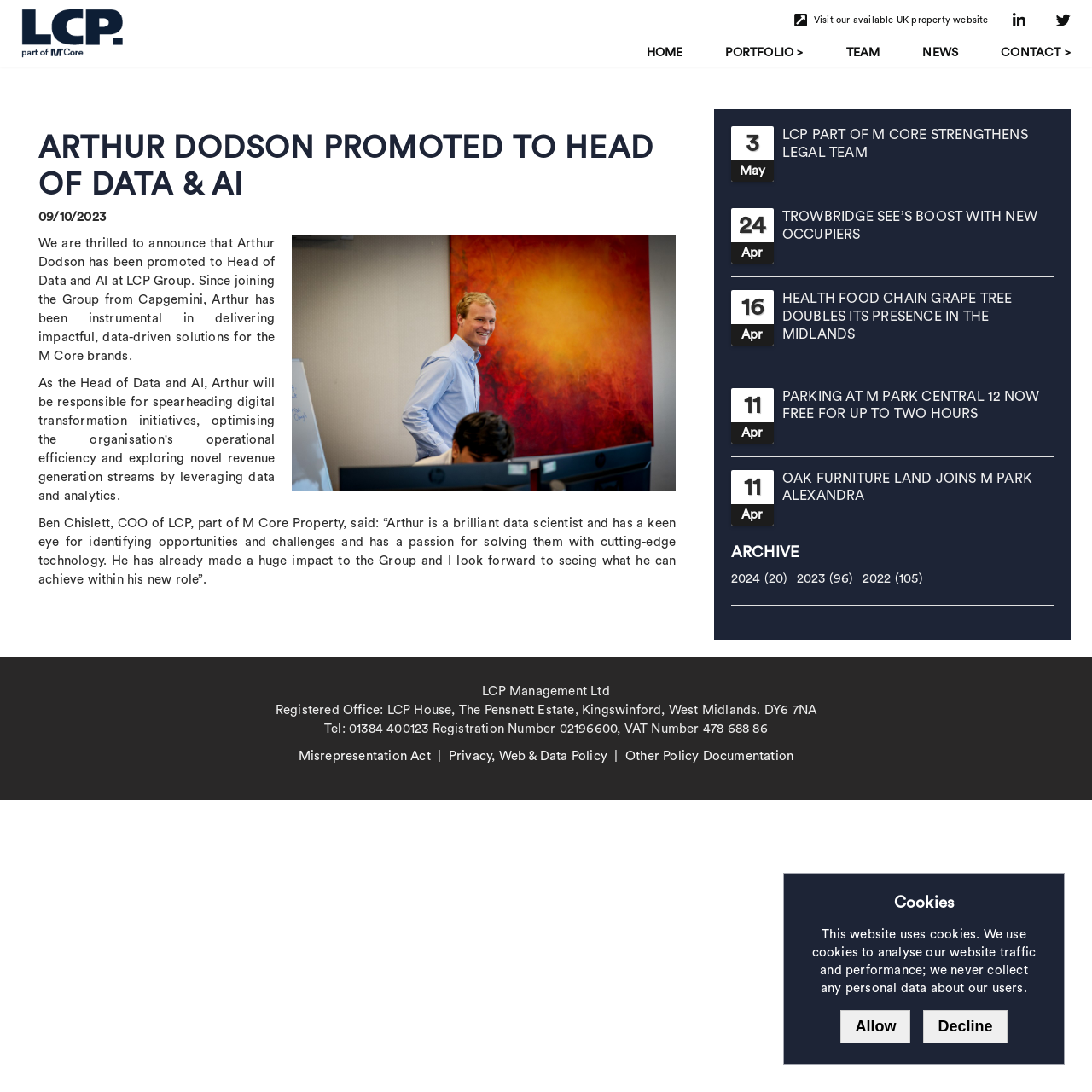Please locate the bounding box coordinates of the element that needs to be clicked to achieve the following instruction: "View VACANT UK PROPERTIES". The coordinates should be four float numbers between 0 and 1, i.e., [left, top, right, bottom].

[0.297, 0.034, 0.468, 0.085]